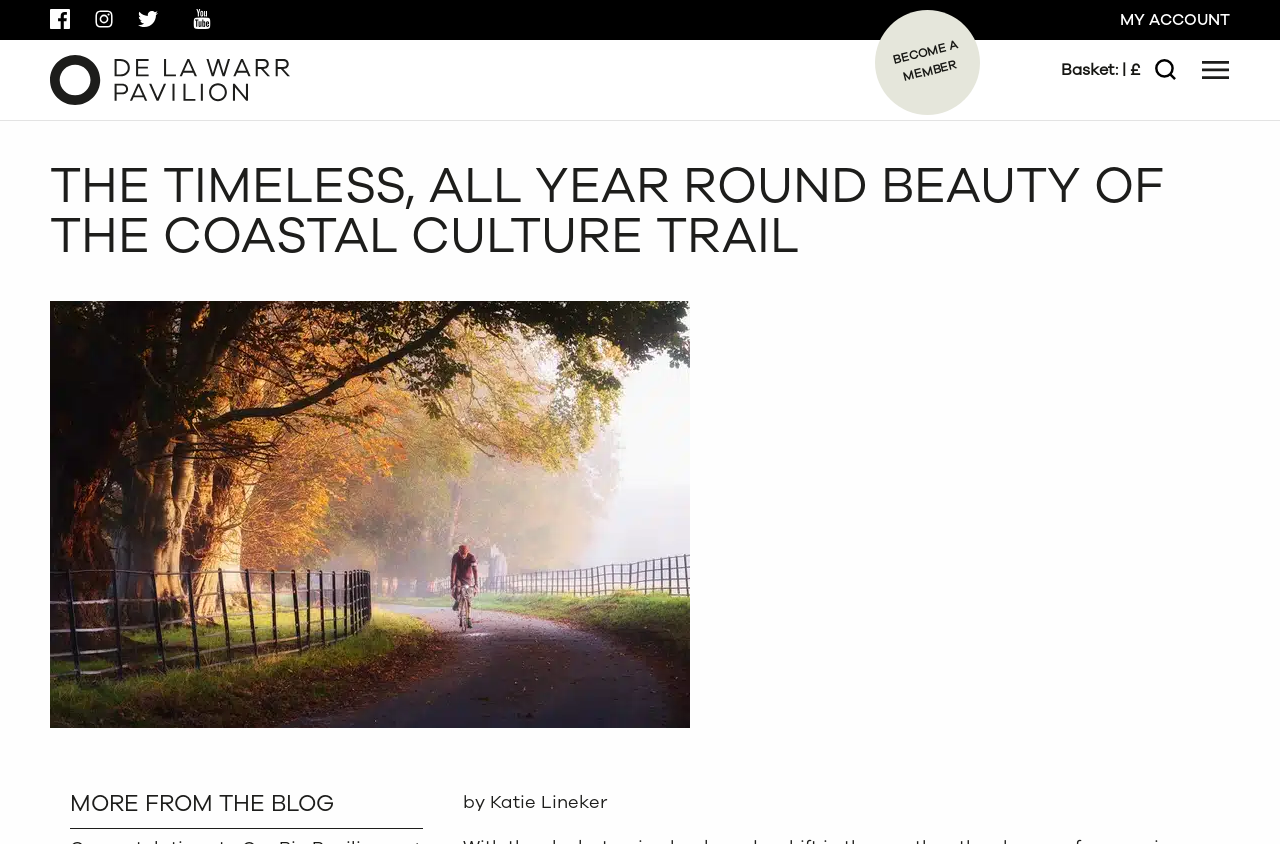Please give the bounding box coordinates of the area that should be clicked to fulfill the following instruction: "Read the blog post". The coordinates should be in the format of four float numbers from 0 to 1, i.e., [left, top, right, bottom].

[0.039, 0.191, 0.961, 0.309]